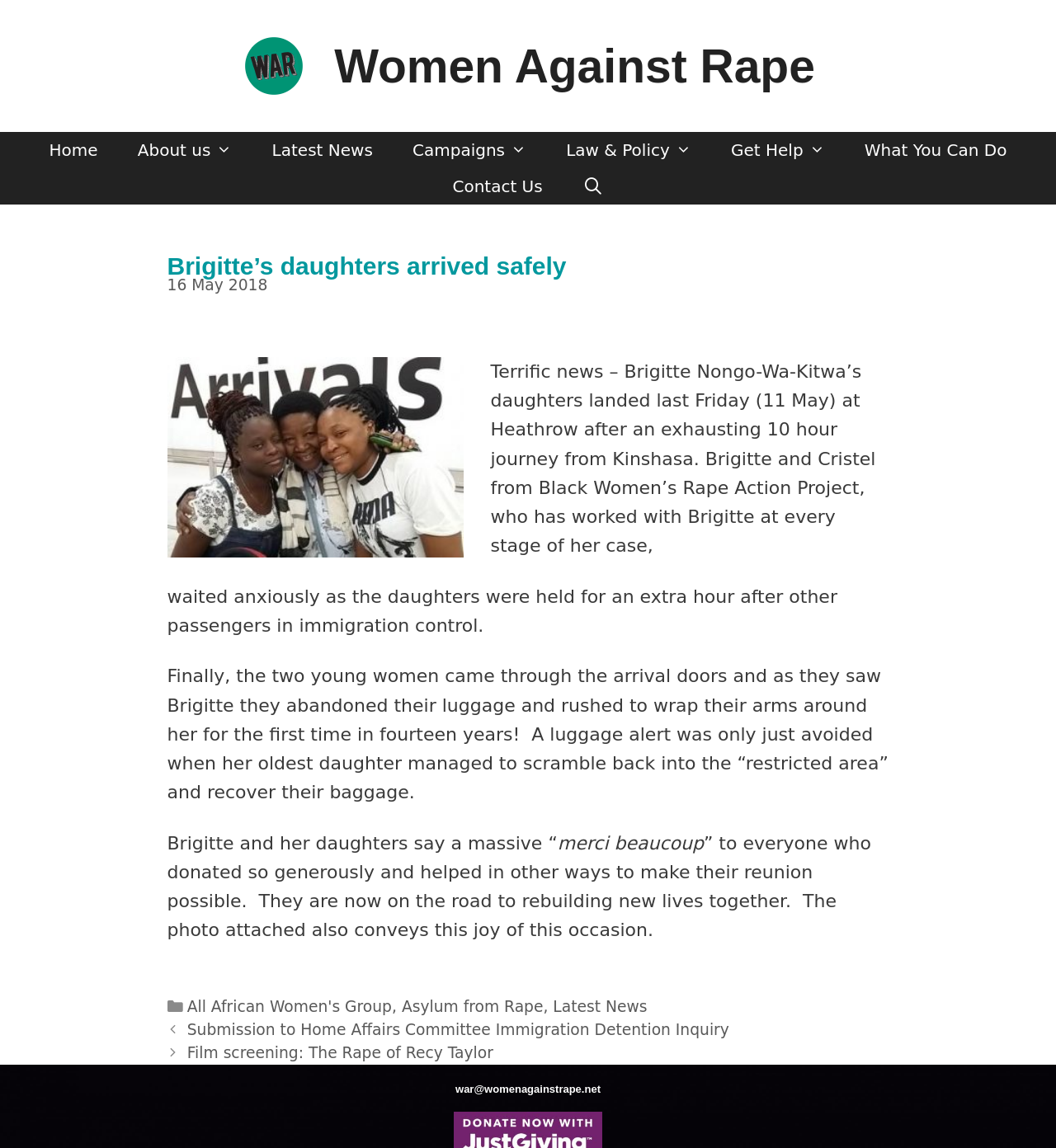Answer with a single word or phrase: 
What is the category of the post mentioned in the footer?

All African Women's Group